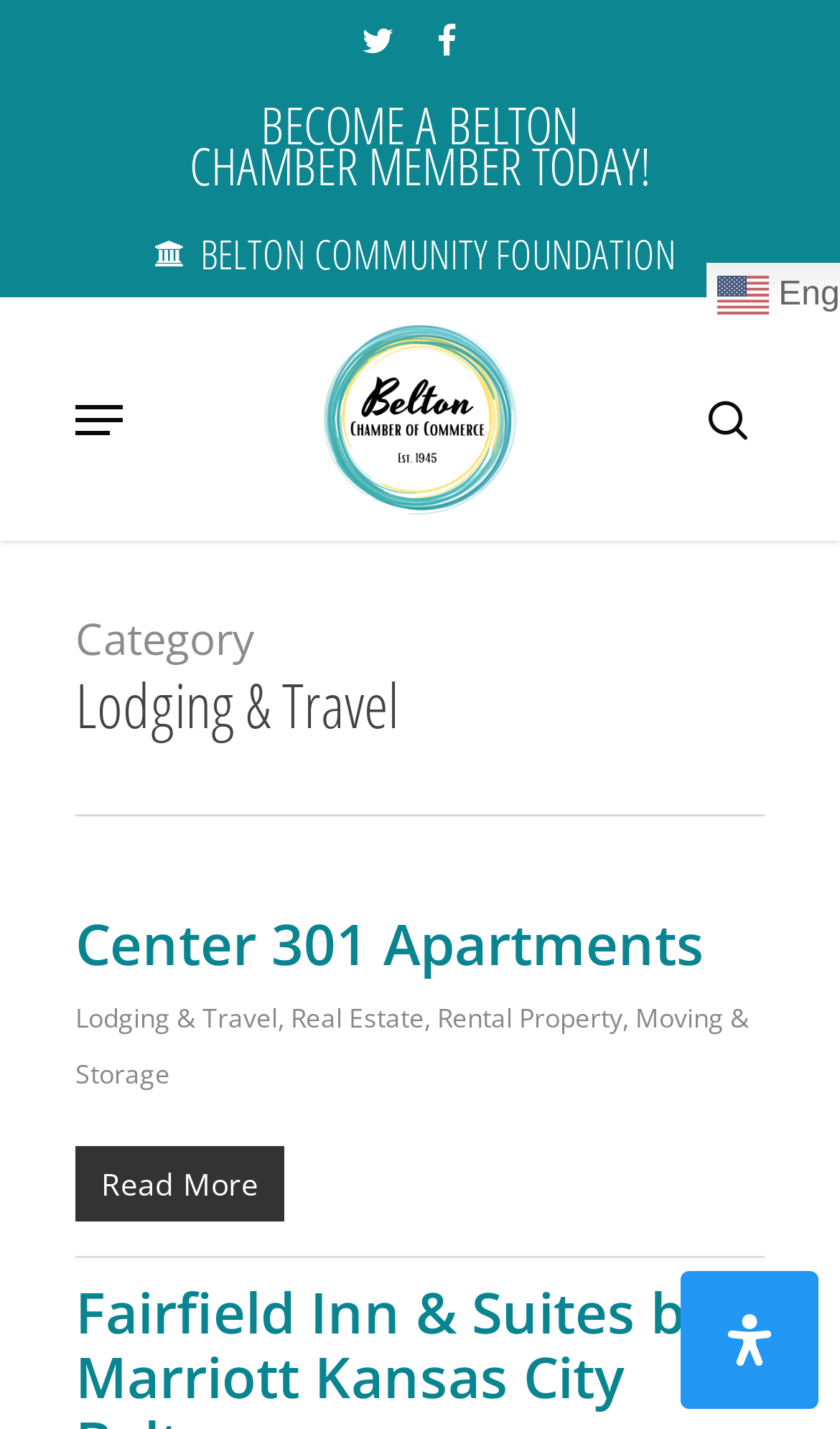Given the element description: "aria-label="Open Accessibility Panel" title="Accessibility"", predict the bounding box coordinates of this UI element. The coordinates must be four float numbers between 0 and 1, given as [left, top, right, bottom].

[0.81, 0.889, 0.974, 0.986]